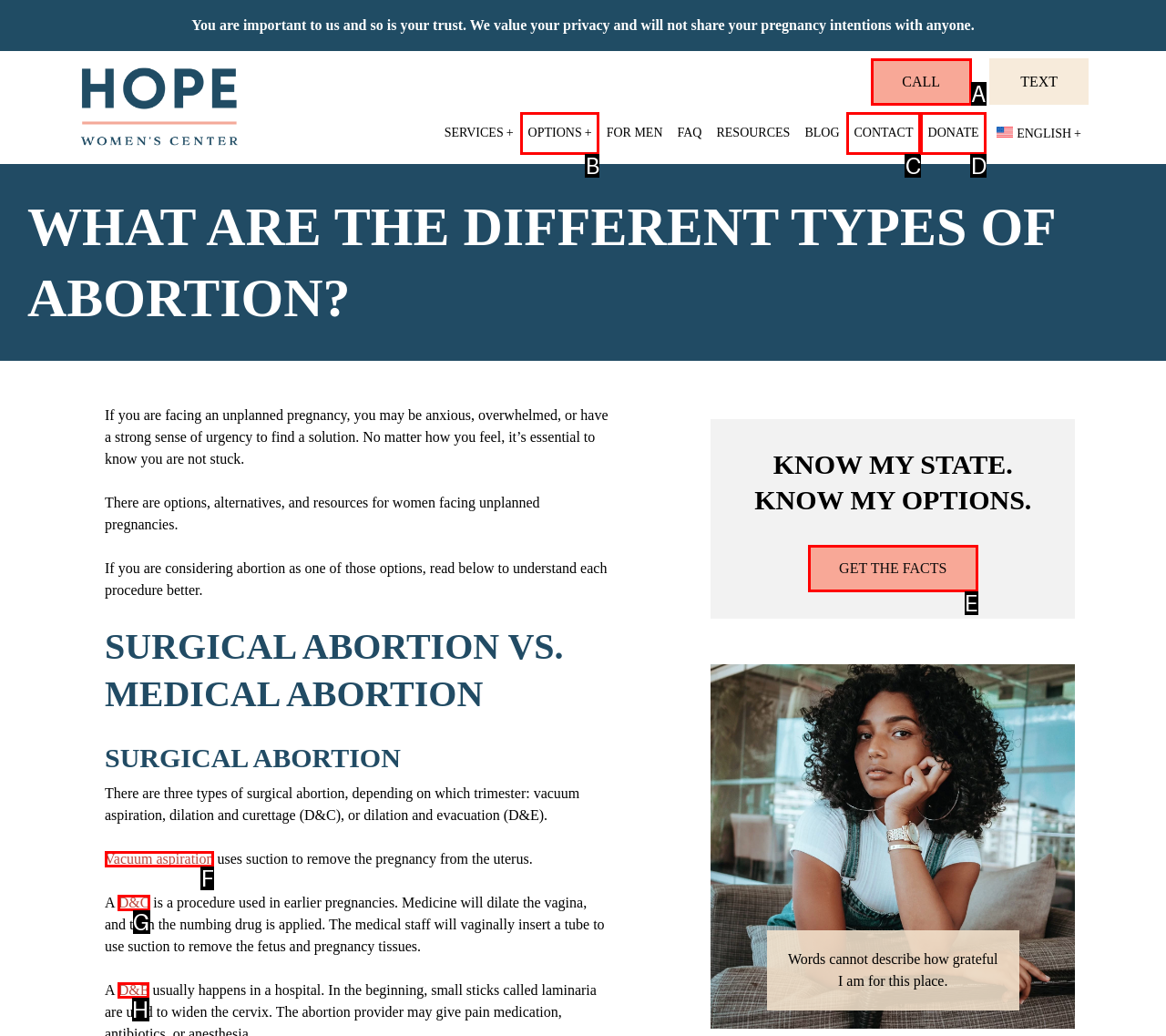Point out the HTML element that matches the following description: Vacuum aspiration
Answer with the letter from the provided choices.

F